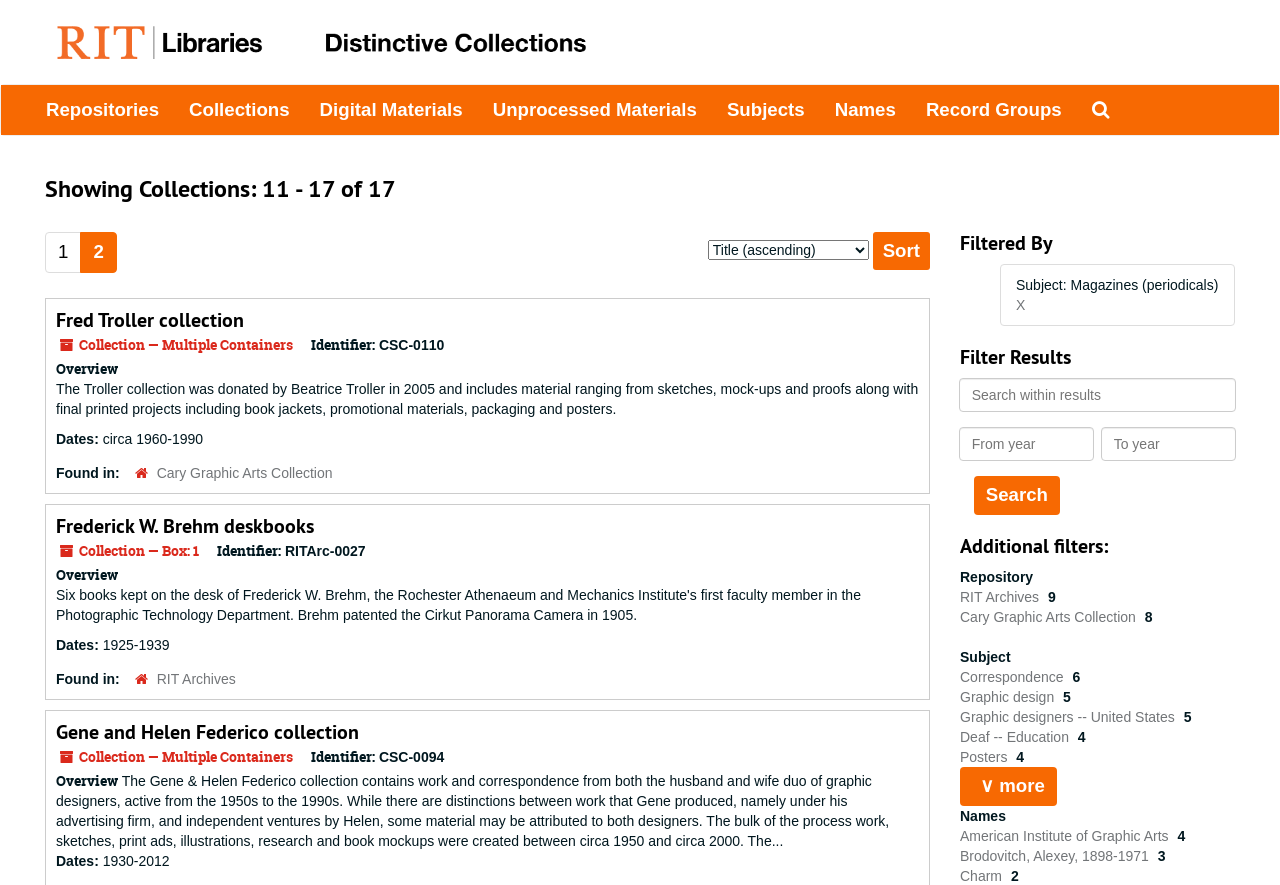How many subjects are listed in the 'Additional filters' section?
Please respond to the question with a detailed and thorough explanation.

I counted the number of subjects listed in the 'Additional filters' section, which are 'Repository', 'Subject', 'Correspondence', 'Graphic design', and 'Graphic designers -- United States'. Therefore, there are 5 subjects listed.